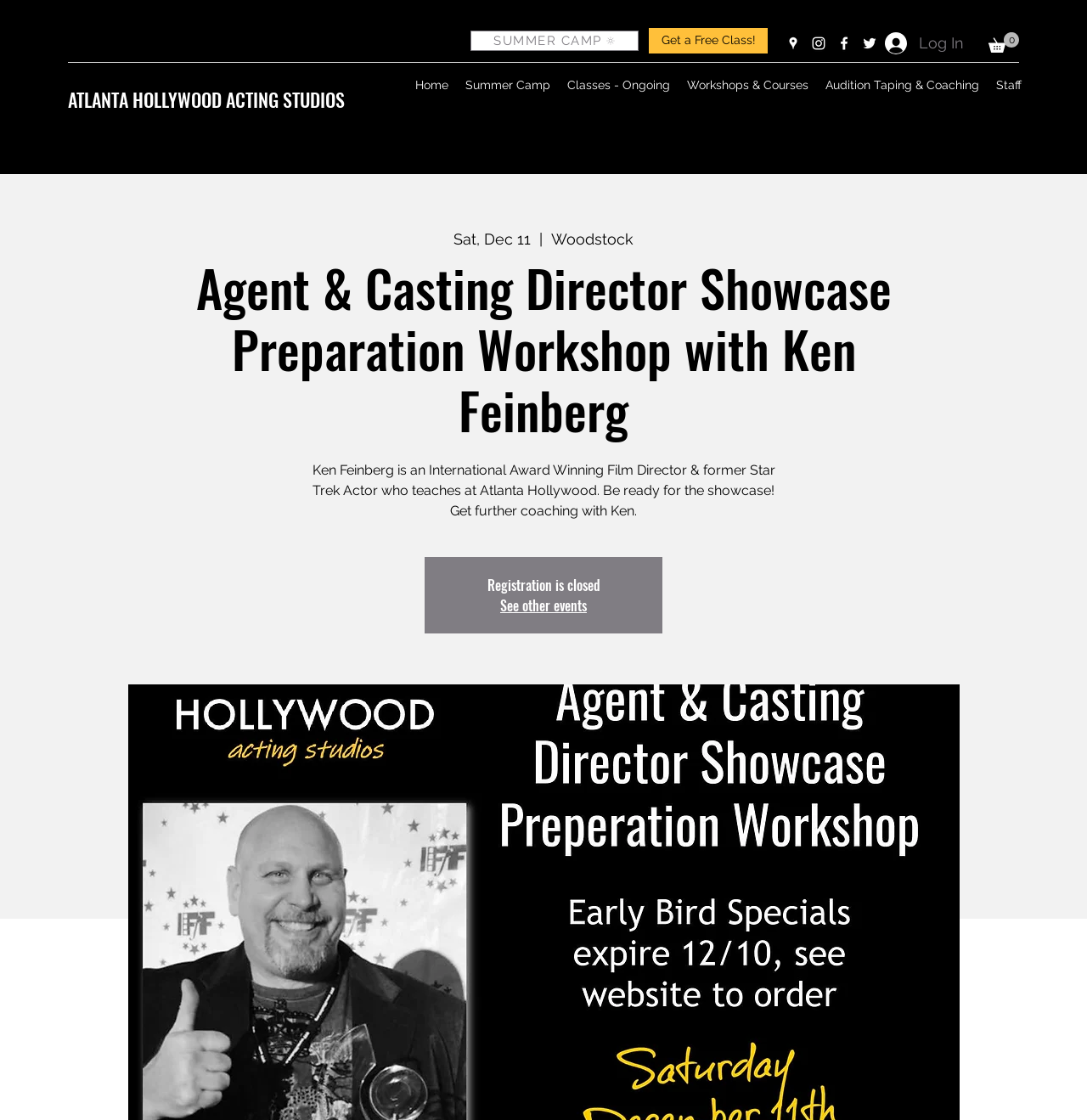Please specify the bounding box coordinates of the region to click in order to perform the following instruction: "Click the 'Log In' button".

[0.803, 0.022, 0.897, 0.055]